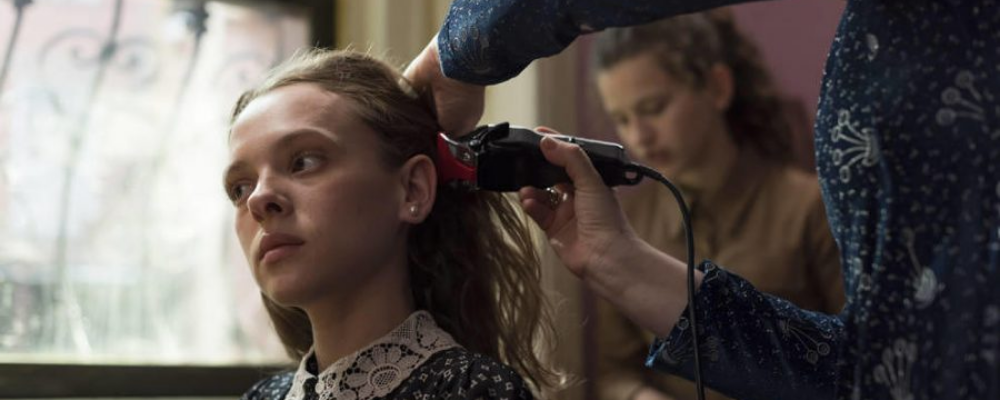Describe all the visual components present in the image.

The image captures a poignant moment from the series "Unorthodox," showcasing a young woman in the foreground who appears contemplative as she receives a haircut. The setting suggests a domestic space, illuminated by soft natural light filtering through the window behind her. In the background, another woman is partially visible, adding context to the scene. The primary subject, characterized by her elegant, vintage-style outfit with a lace collar, conveys a sense of transformation and introspection common in narratives exploring themes of identity and freedom. This scene reflects the series' focus on the complexities of escaping traditional norms, further emphasized by the emotionally charged expressions and intimate setting. "Unorthodox" is classified as a drama and features a compelling story within an ultra-Orthodox Jewish community, exploring the challenges and choices faced by its characters.